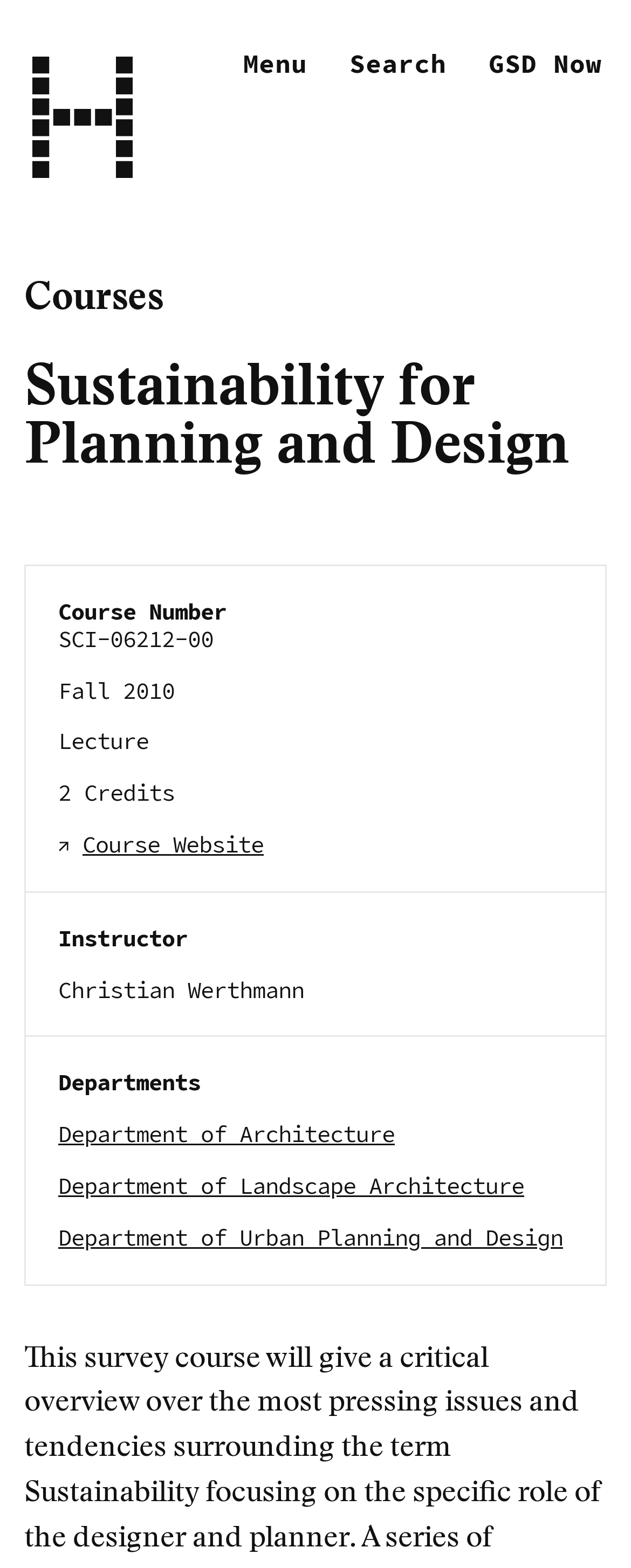Determine the bounding box for the described HTML element: "609-266-7600". Ensure the coordinates are four float numbers between 0 and 1 in the format [left, top, right, bottom].

None